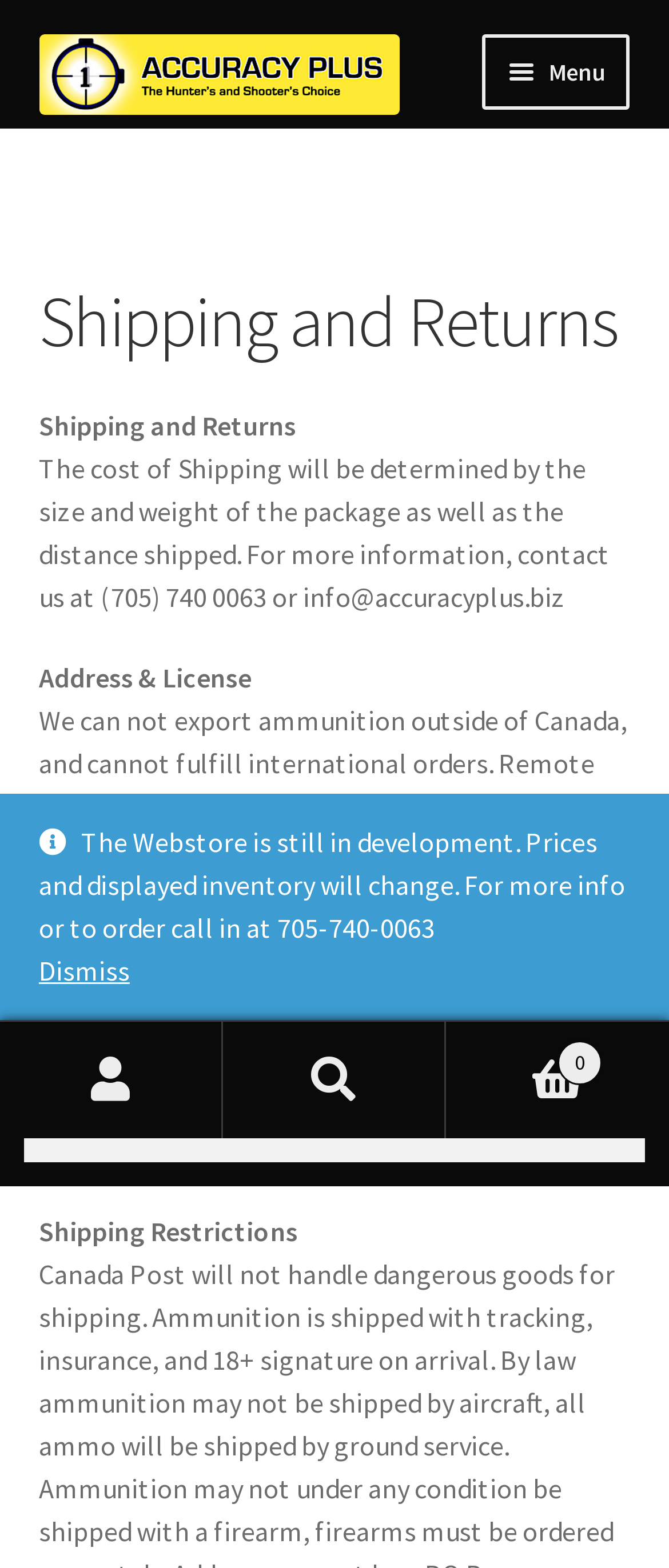Identify and extract the main heading from the webpage.

Shipping and Returns